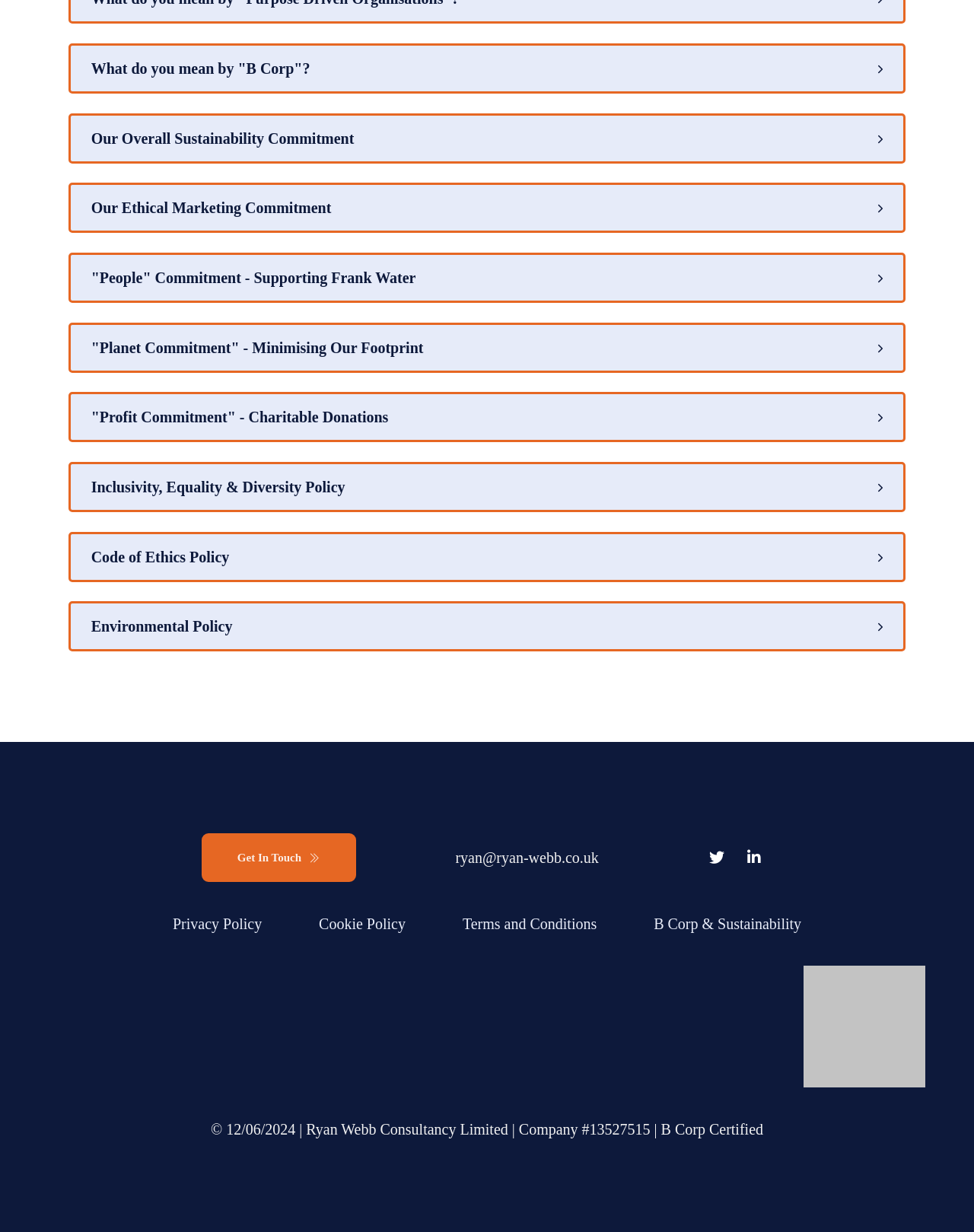What is the name of the company?
Refer to the image and give a detailed answer to the query.

I found the company name by looking at the static text element with the bounding box coordinates [0.216, 0.91, 0.784, 0.924], which contains the text '© 12/06/2024 | Ryan Webb Consultancy Limited | Company #13527515 | B Corp Certified'. The company name is 'Ryan Webb Consultancy Limited'.